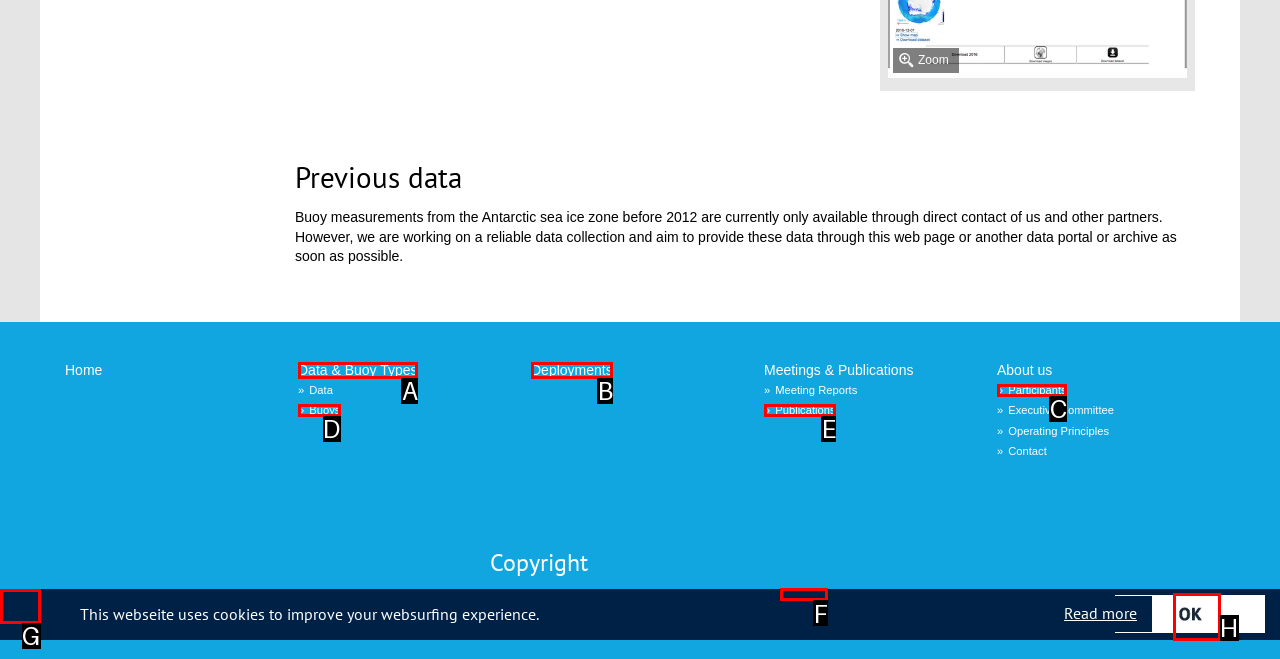Find the HTML element that matches the description provided: Deployments
Answer using the corresponding option letter.

B